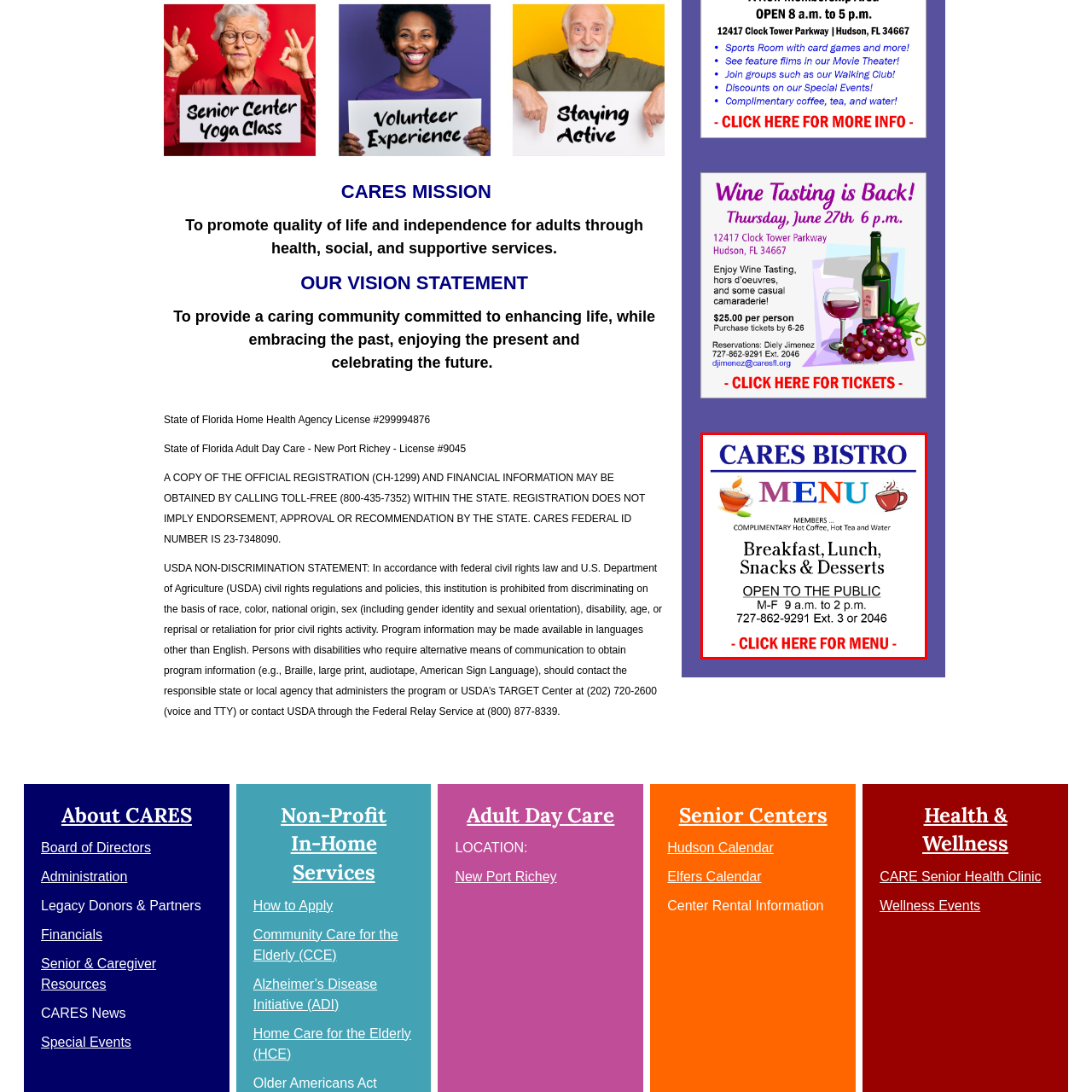What is included for members?
Analyze the image within the red frame and provide a concise answer using only one word or a short phrase.

Complimentary coffee, hot tea, and water